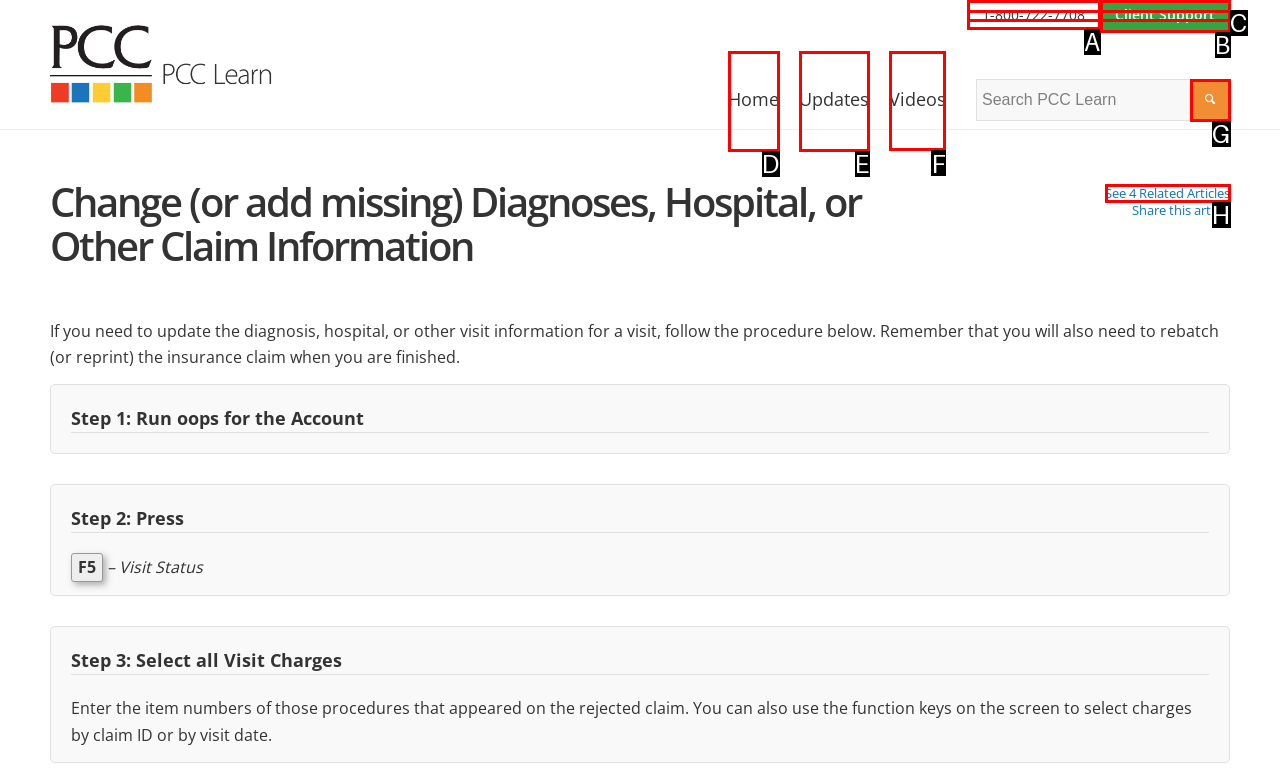What is the letter of the UI element you should click to Search for posts? Provide the letter directly.

None